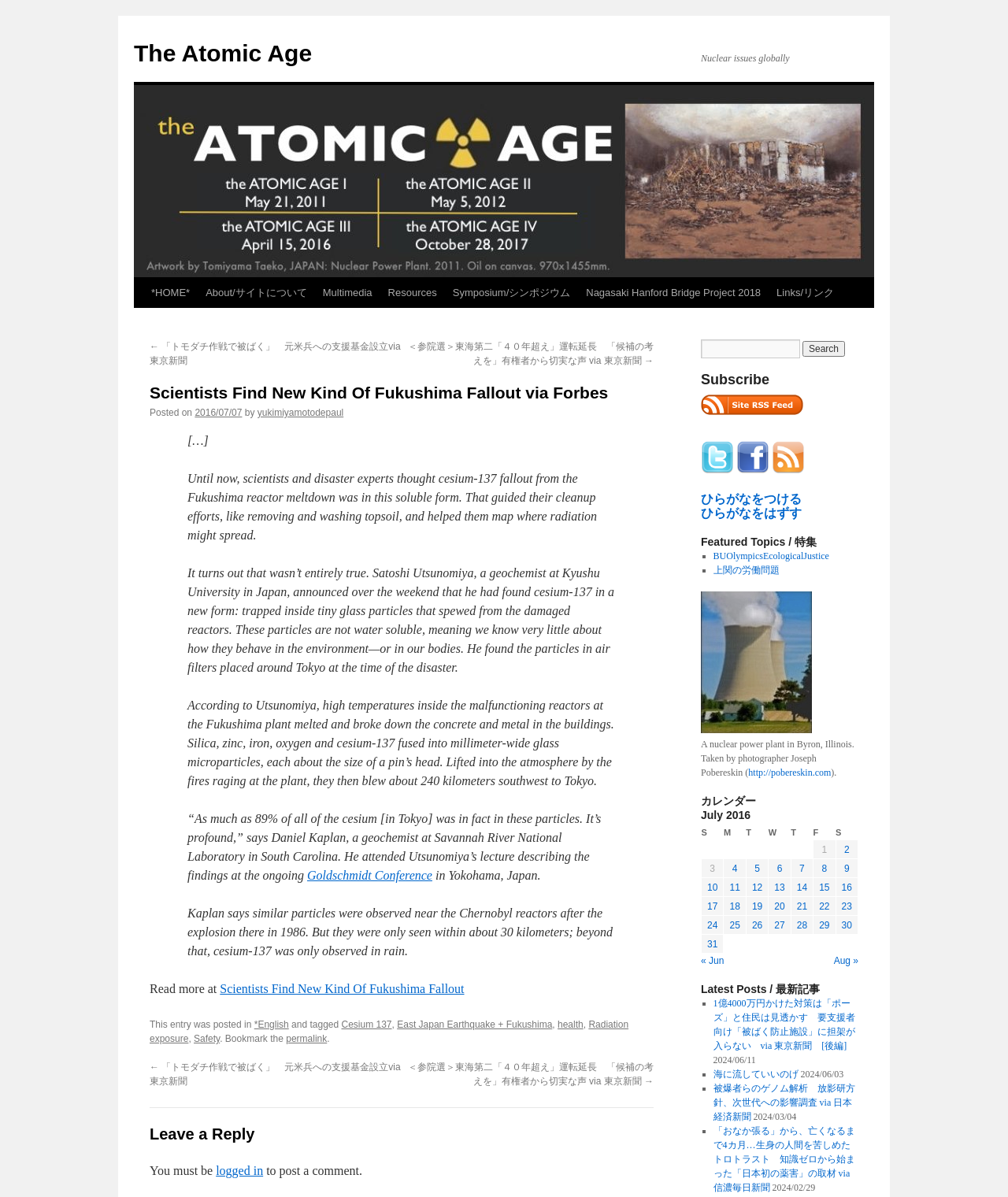Pinpoint the bounding box coordinates of the element that must be clicked to accomplish the following instruction: "Check the 'Thermaltake EVO 650W PSU Review'". The coordinates should be in the format of four float numbers between 0 and 1, i.e., [left, top, right, bottom].

None